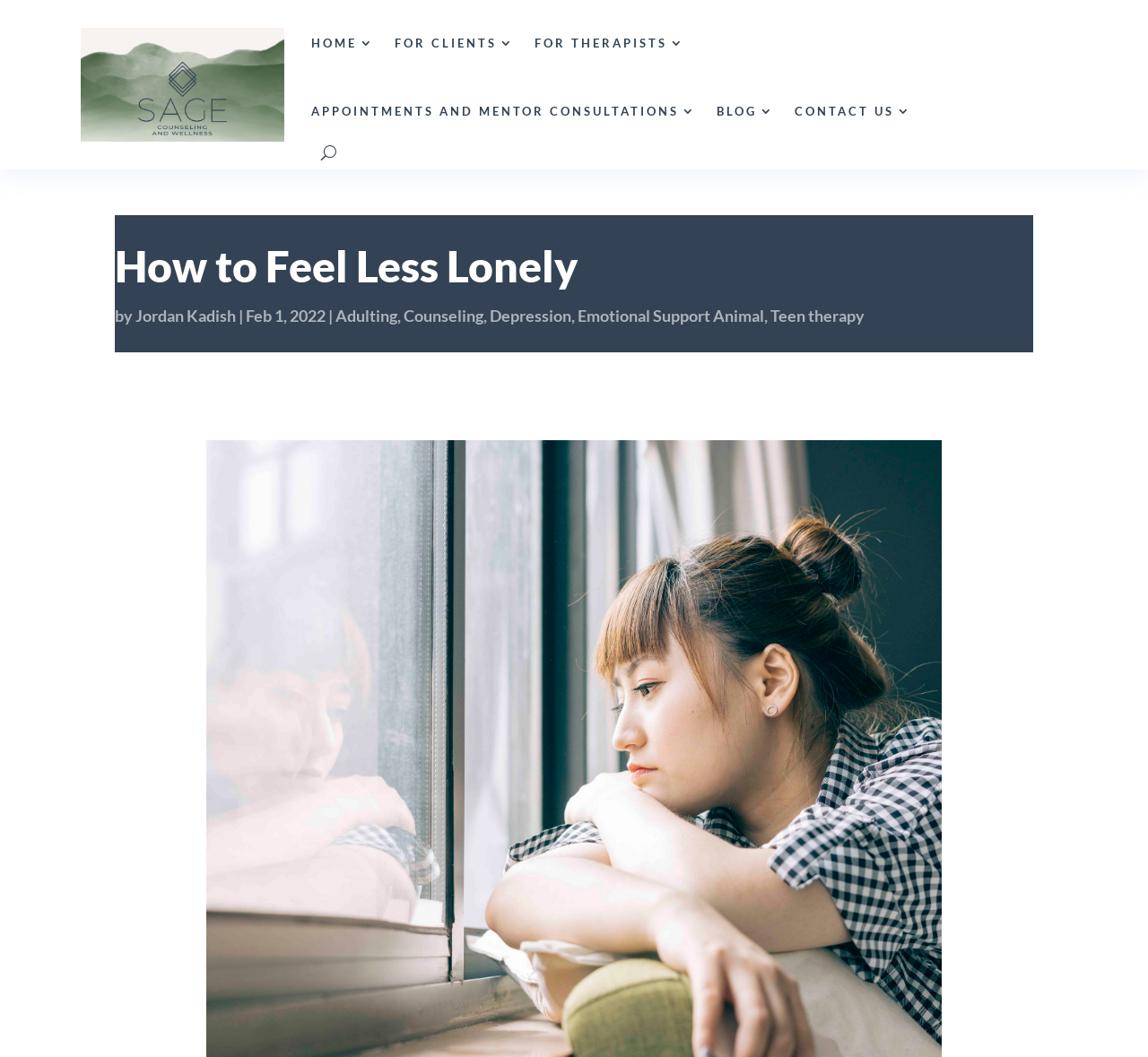Please identify the coordinates of the bounding box that should be clicked to fulfill this instruction: "read Jordan Kadish's article".

[0.118, 0.289, 0.205, 0.308]